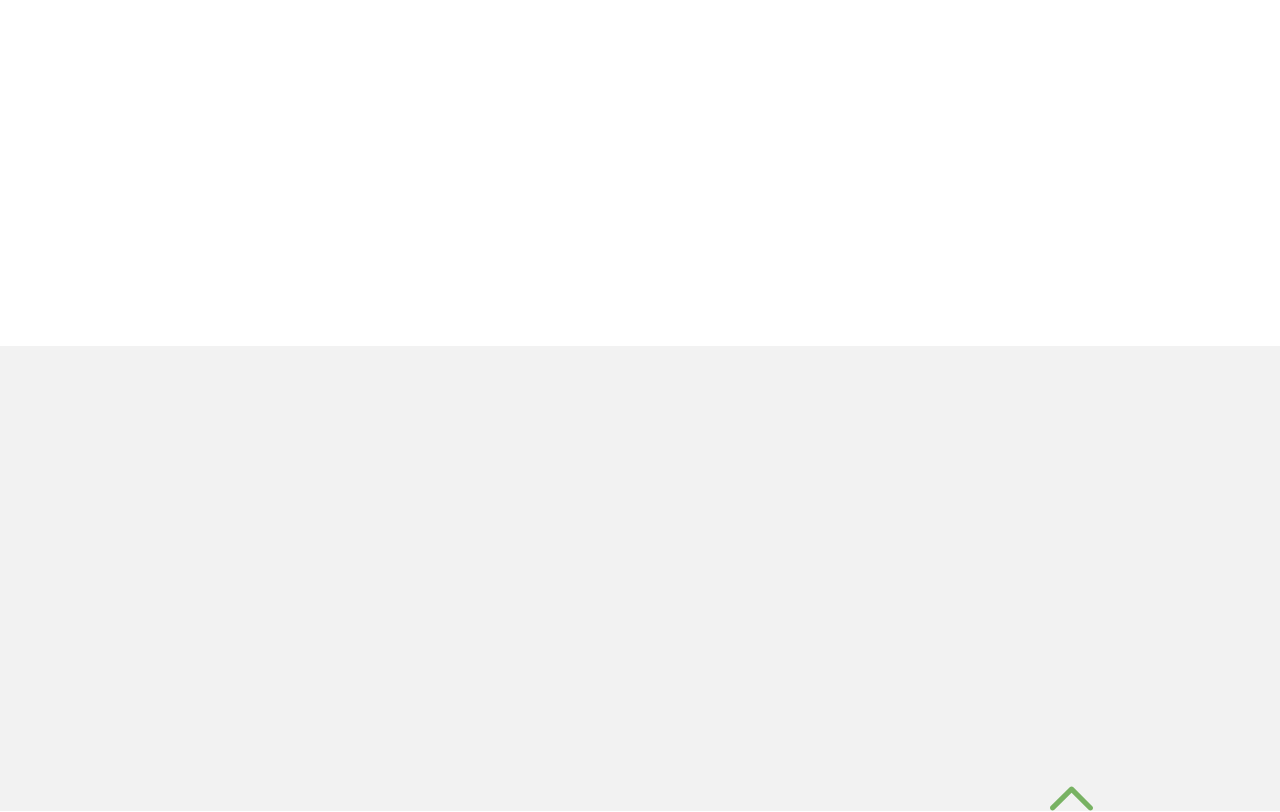What is the company's address?
Can you provide an in-depth and detailed response to the question?

I found the address by looking at the 'Contact Details' section, where it is listed as 'Address:' followed by the full address.